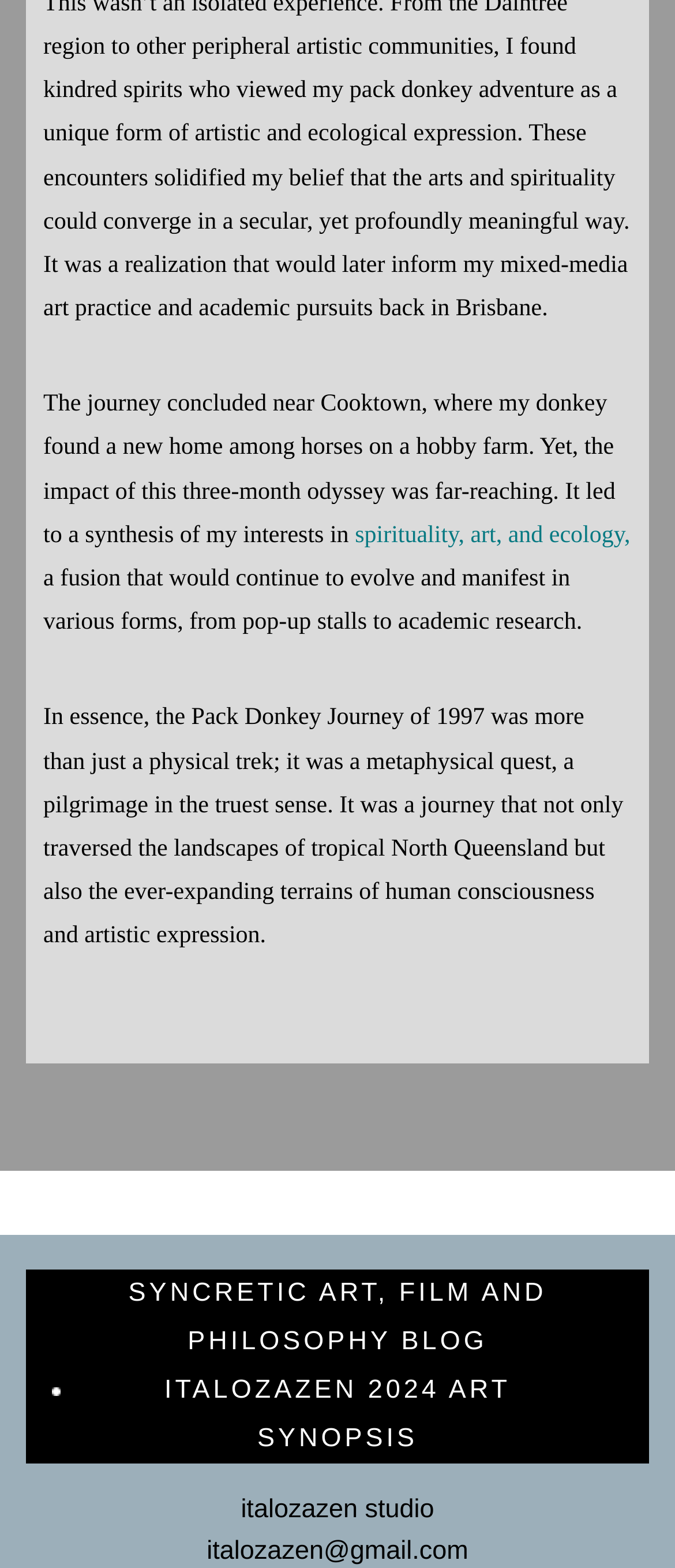What is the name of the studio mentioned? Look at the image and give a one-word or short phrase answer.

italozazen studio